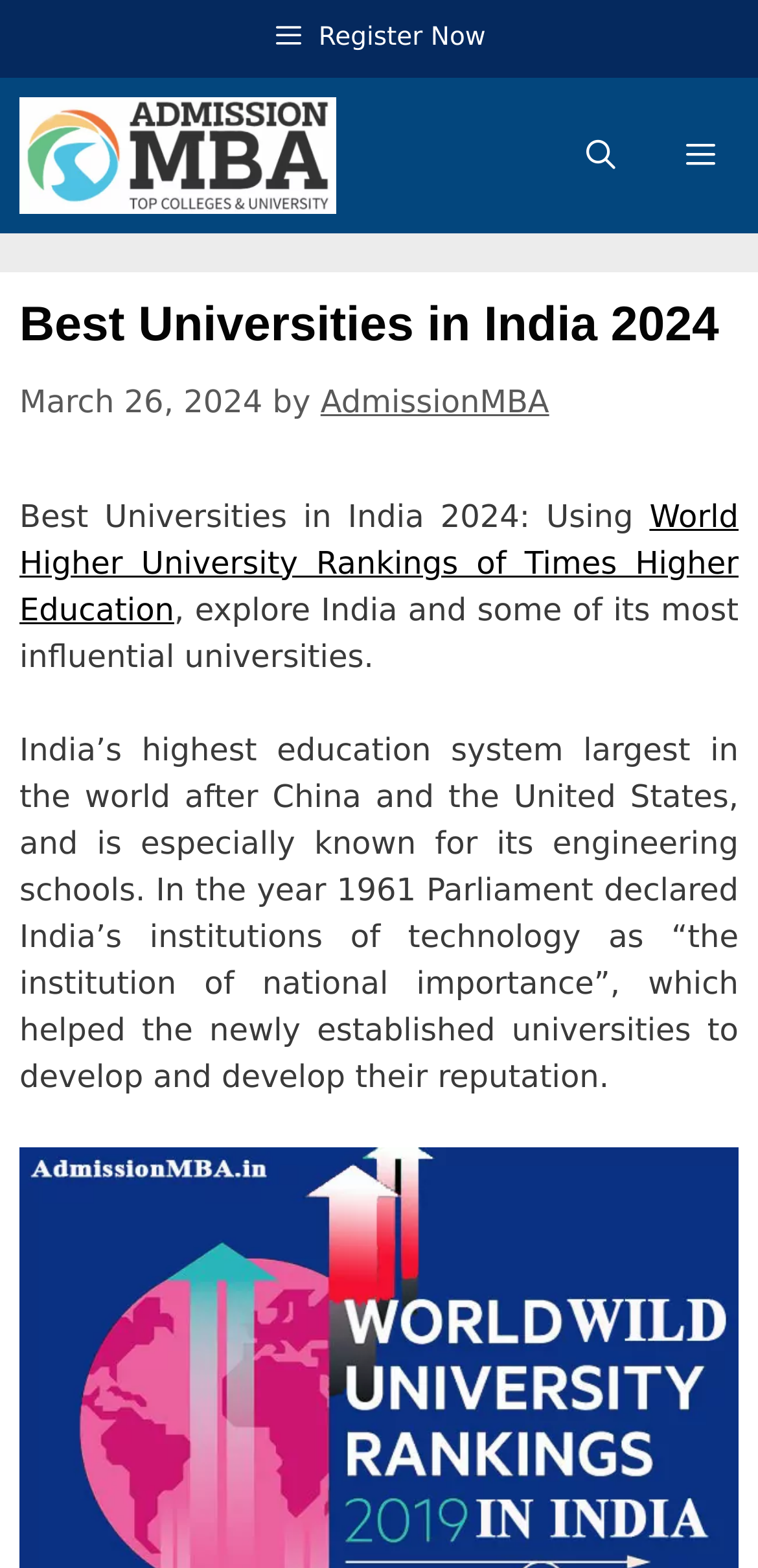Reply to the question with a single word or phrase:
What is the status of India's institutions of technology?

institutions of national importance